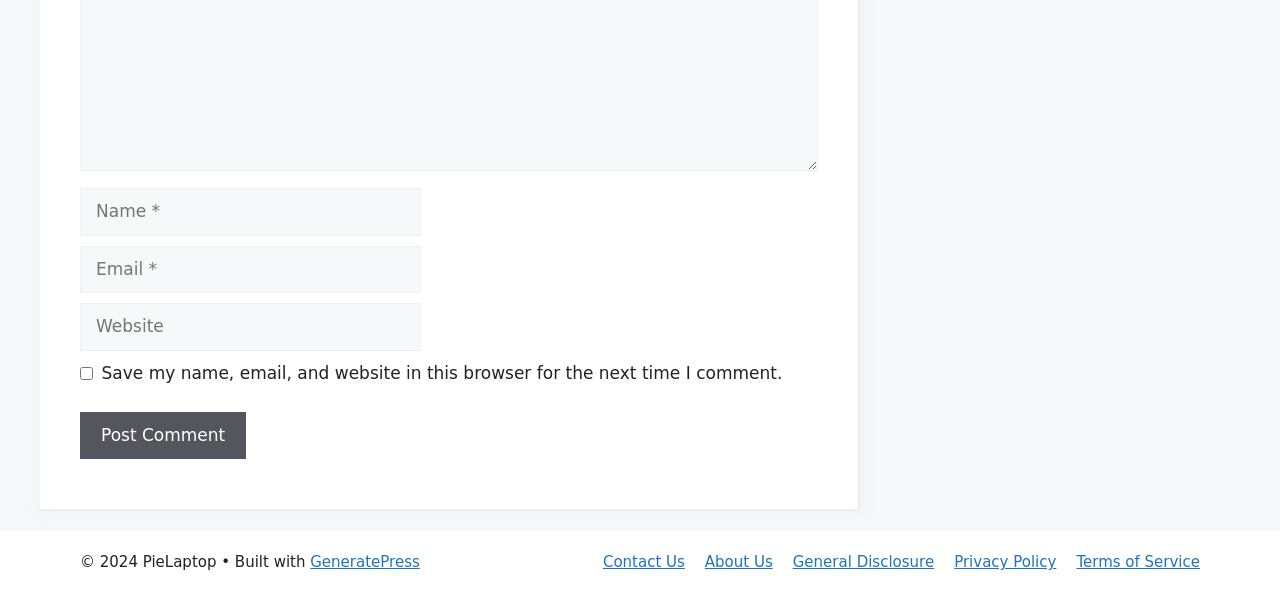Specify the bounding box coordinates of the element's region that should be clicked to achieve the following instruction: "Input your email". The bounding box coordinates consist of four float numbers between 0 and 1, in the format [left, top, right, bottom].

[0.062, 0.414, 0.329, 0.494]